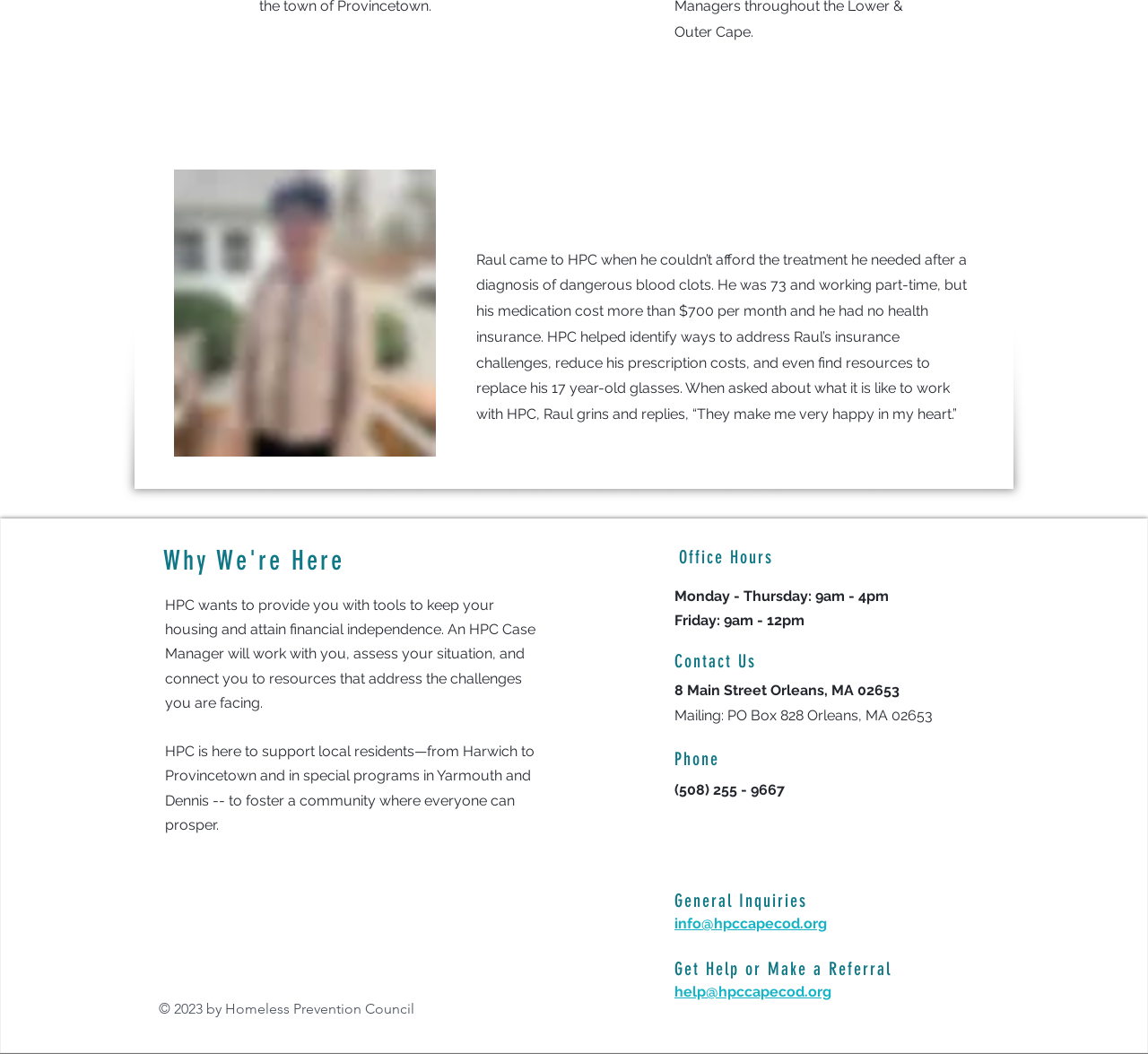Provide the bounding box coordinates of the section that needs to be clicked to accomplish the following instruction: "Get help or make a referral."

[0.588, 0.933, 0.724, 0.949]